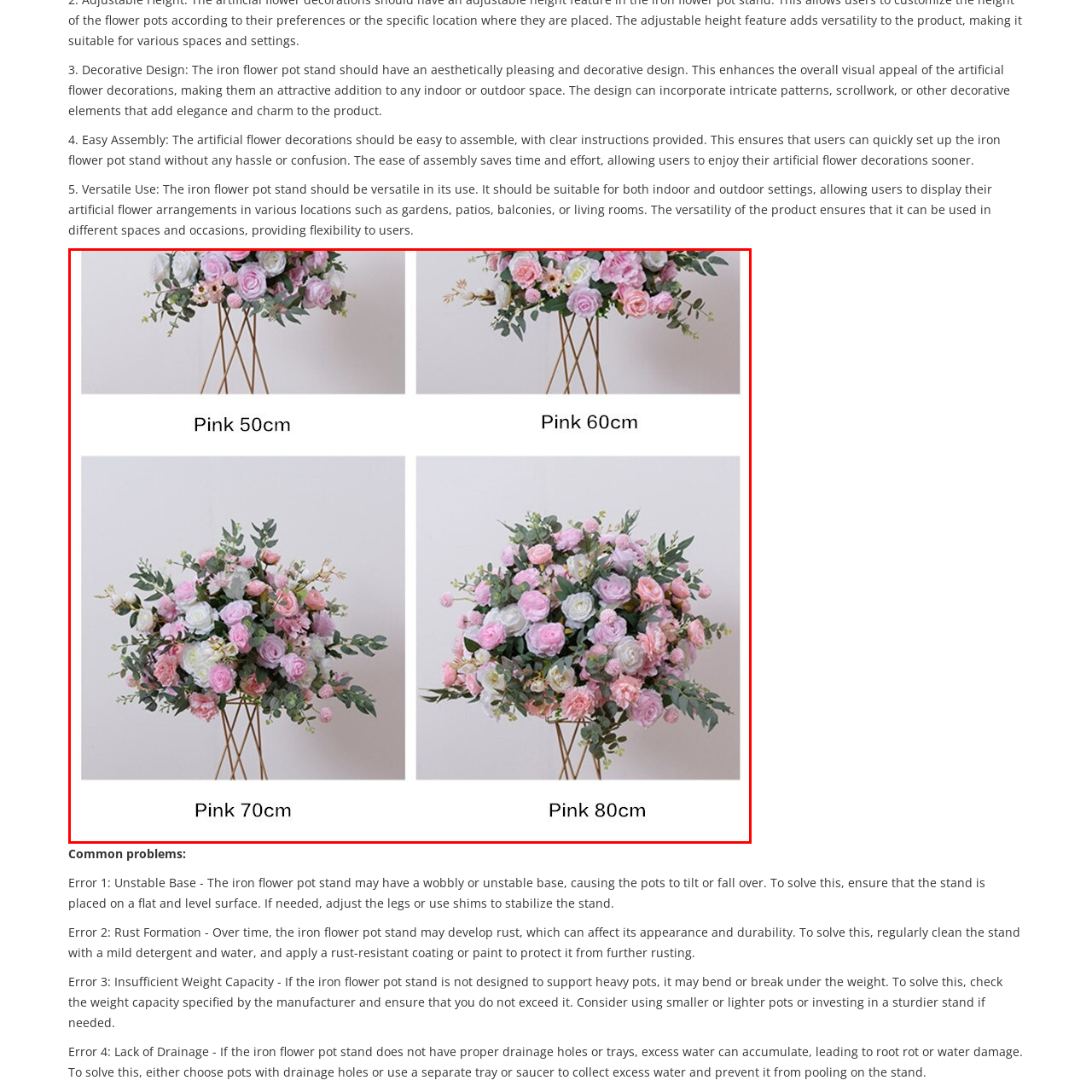Concentrate on the image marked by the red box, What is the purpose of the iron pot stand?
 Your answer should be a single word or phrase.

Decorative base